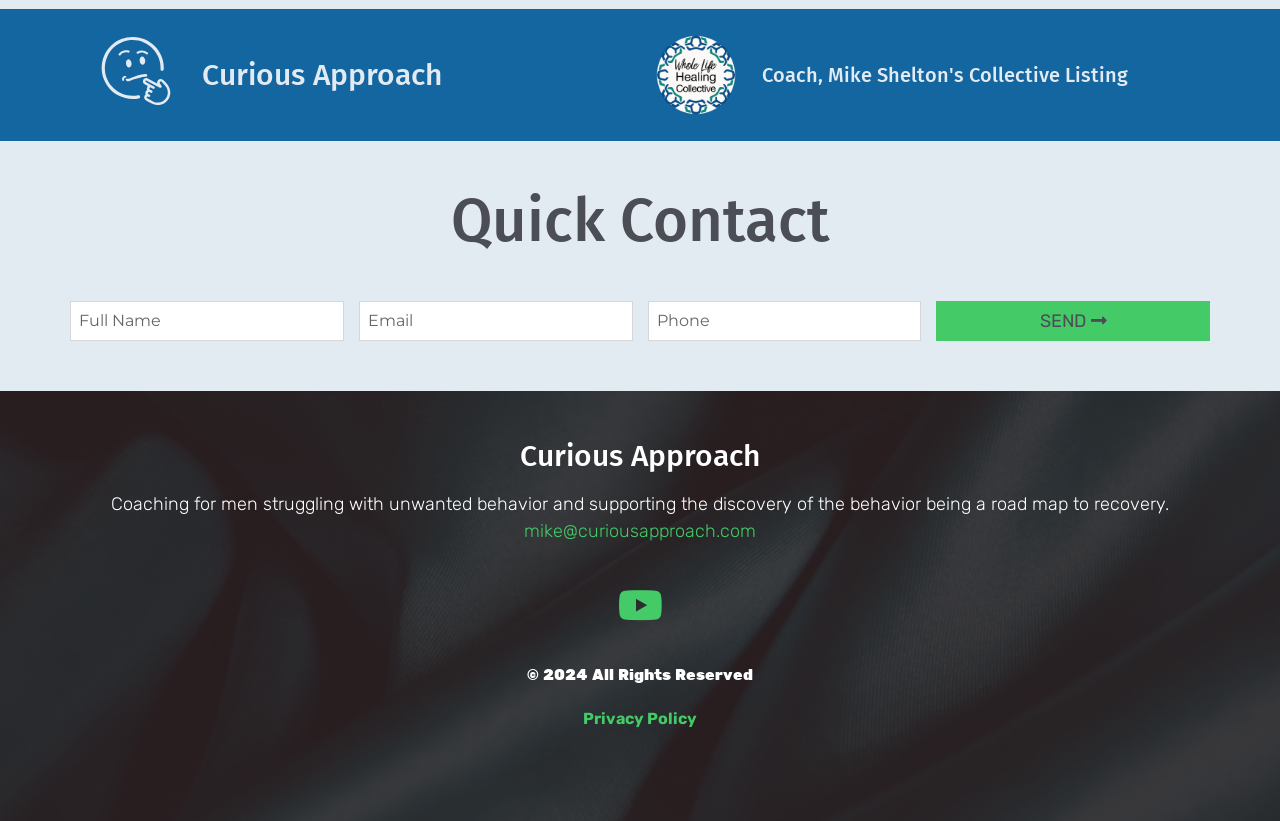Mark the bounding box of the element that matches the following description: "Curious Approach".

[0.158, 0.069, 0.345, 0.113]